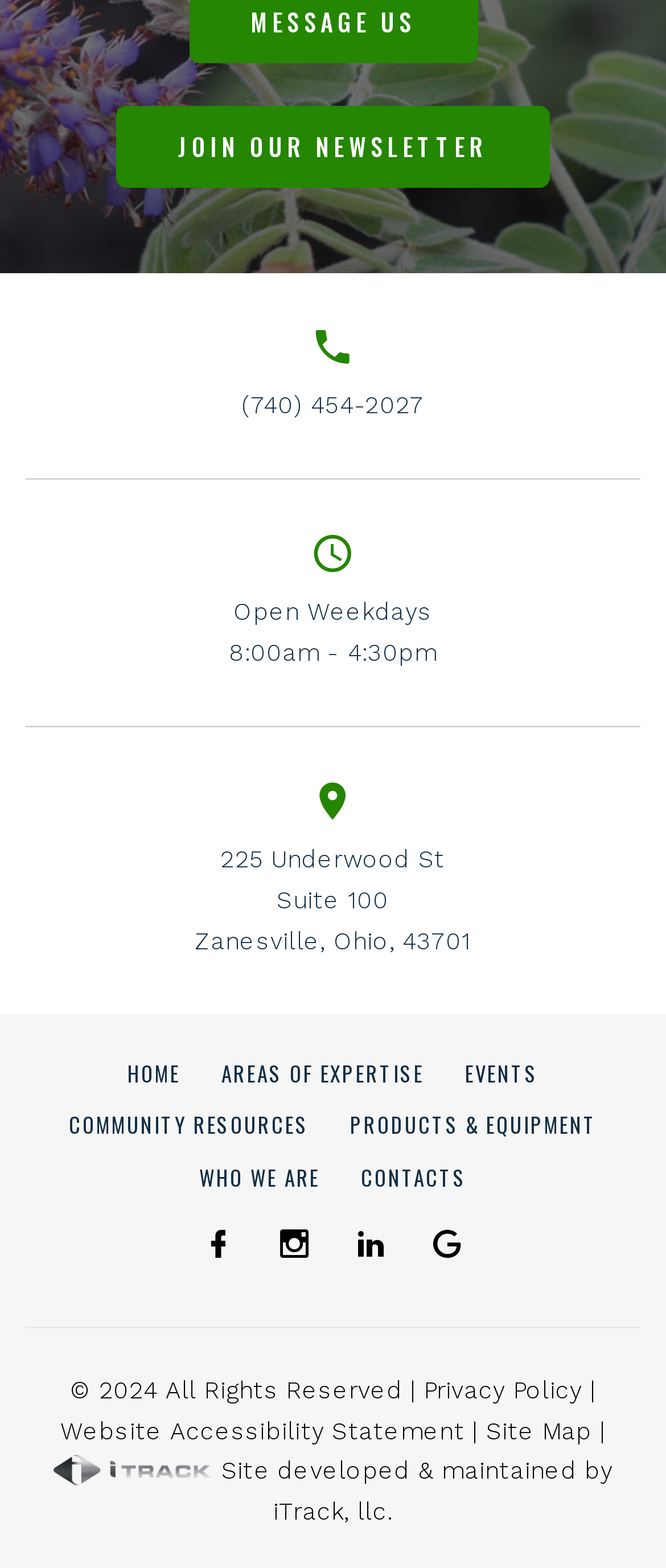Please identify the bounding box coordinates of the area that needs to be clicked to fulfill the following instruction: "Visit the home page."

[0.192, 0.674, 0.271, 0.694]